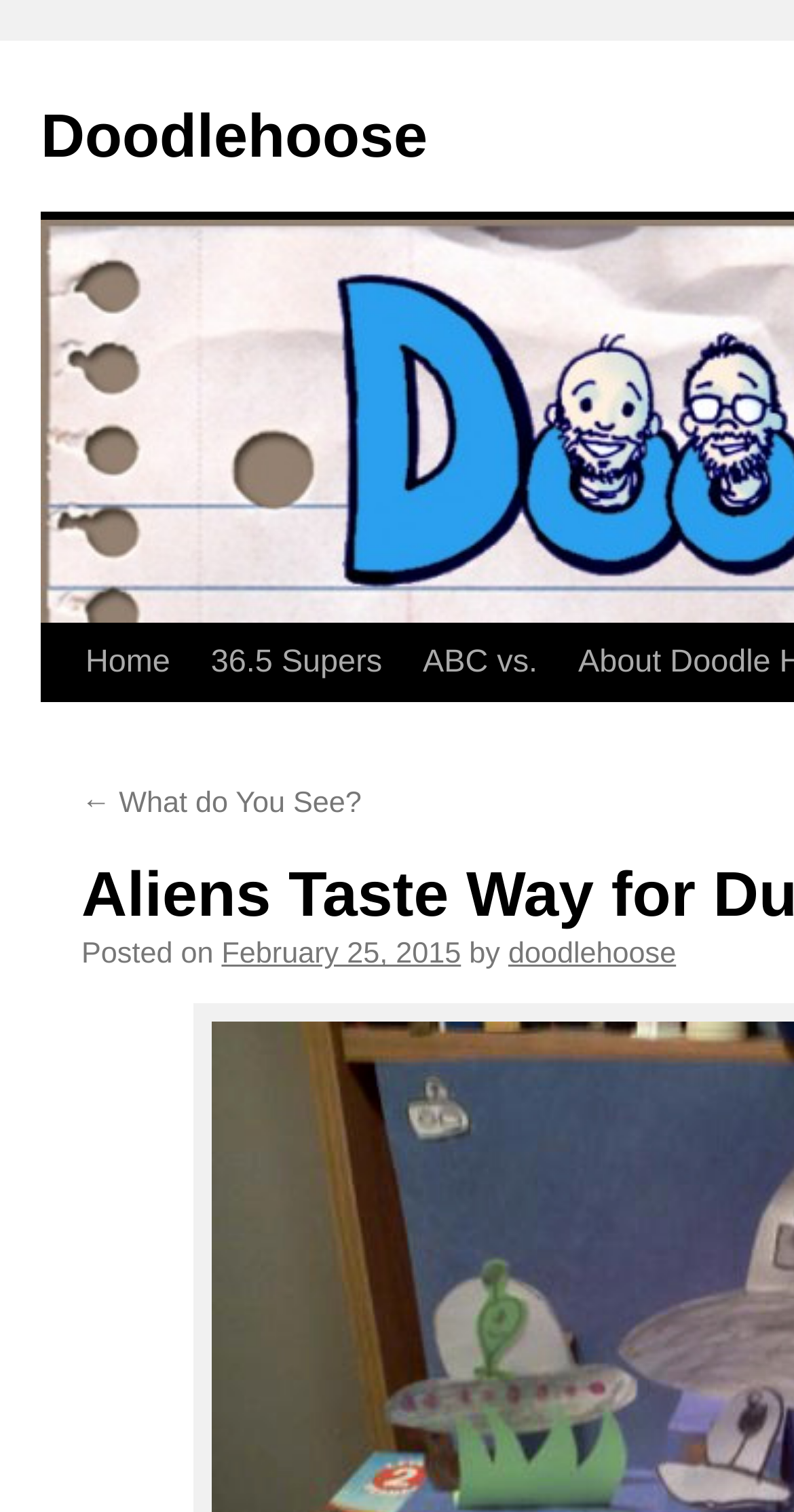Extract the bounding box coordinates for the UI element described as: "← What do You See?".

[0.103, 0.572, 0.455, 0.594]